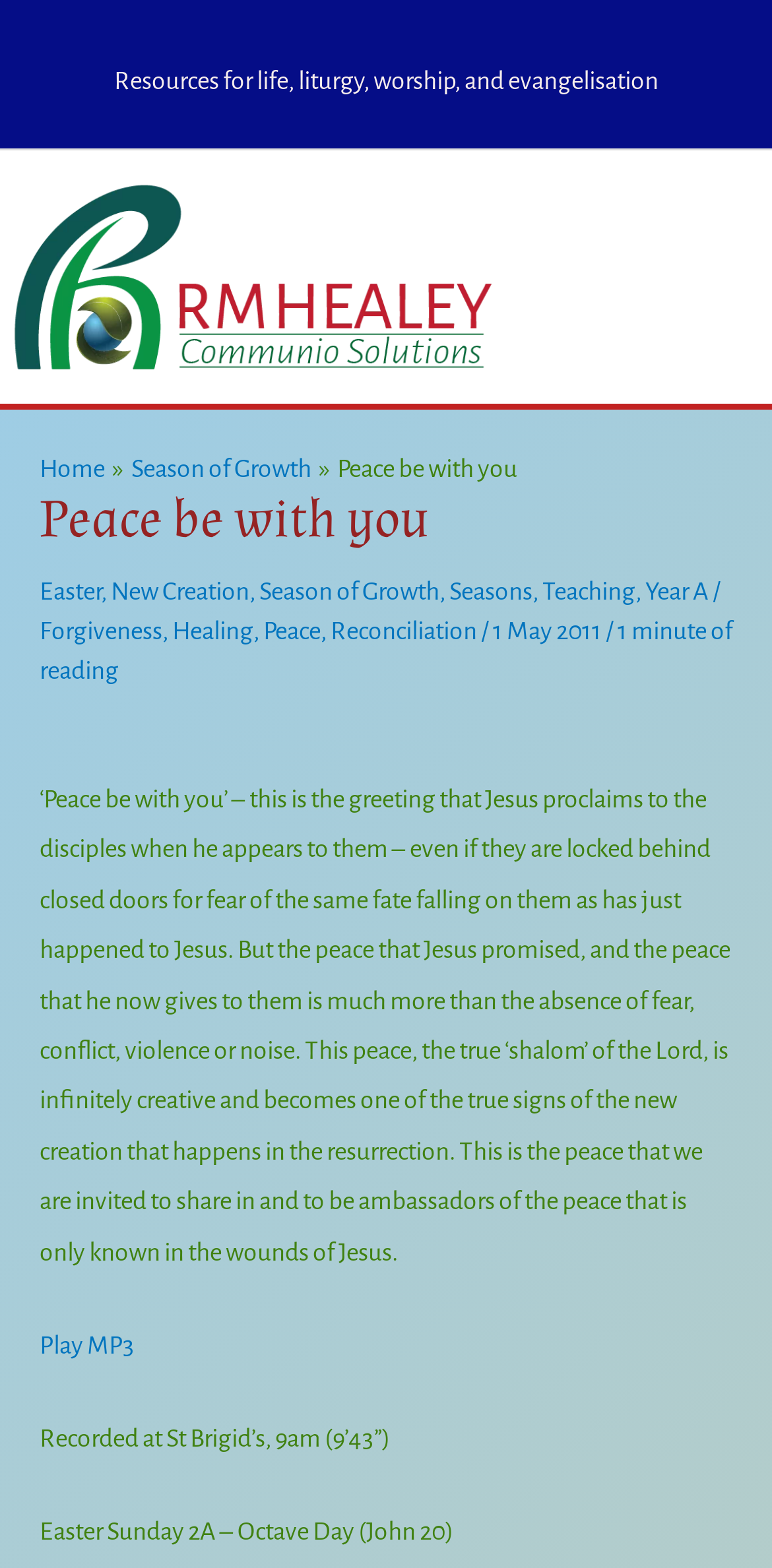Answer with a single word or phrase: 
What is the category of the link 'Easter'?

Season